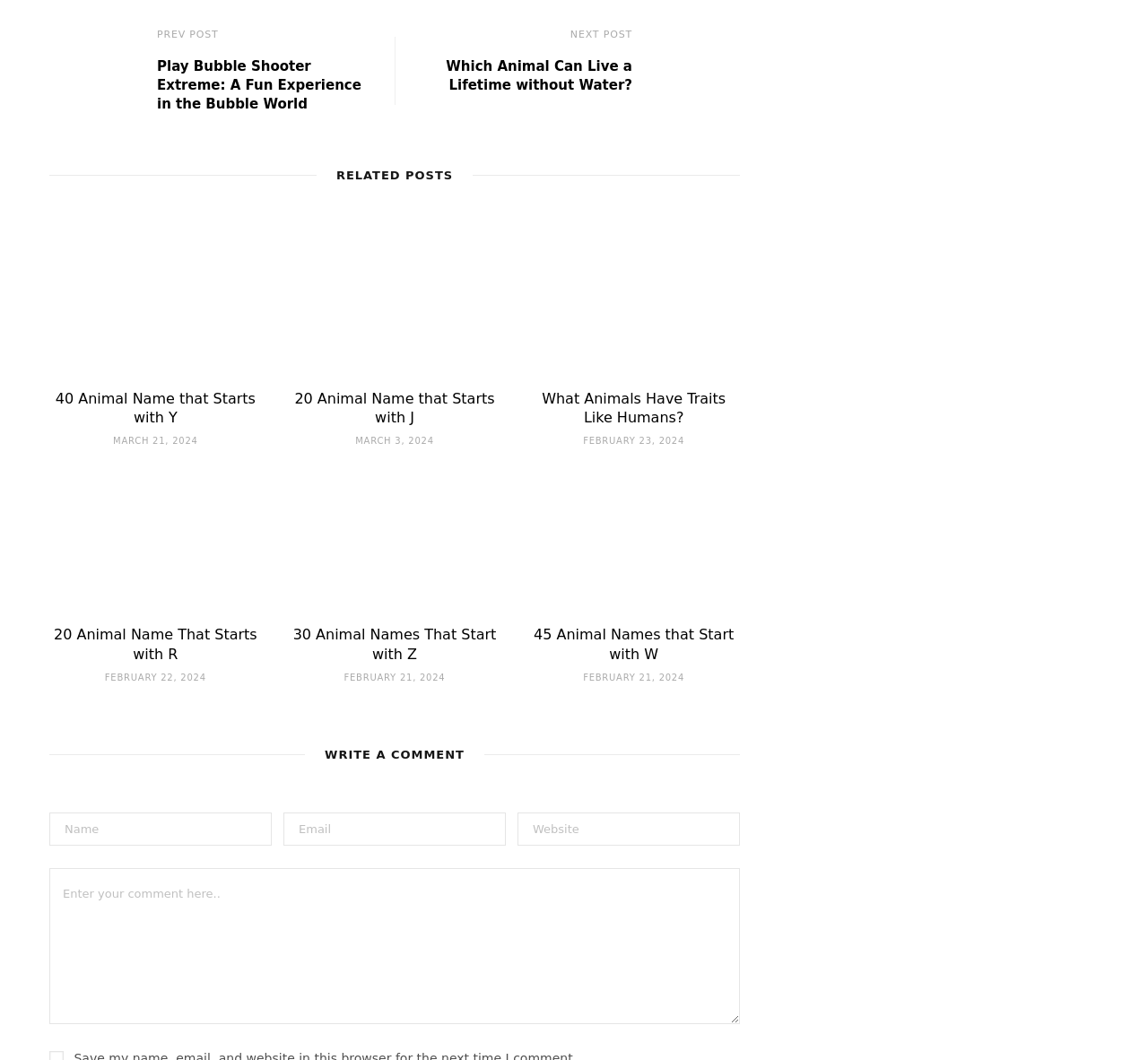What is the theme of the webpage?
Look at the image and respond with a one-word or short-phrase answer.

Animals